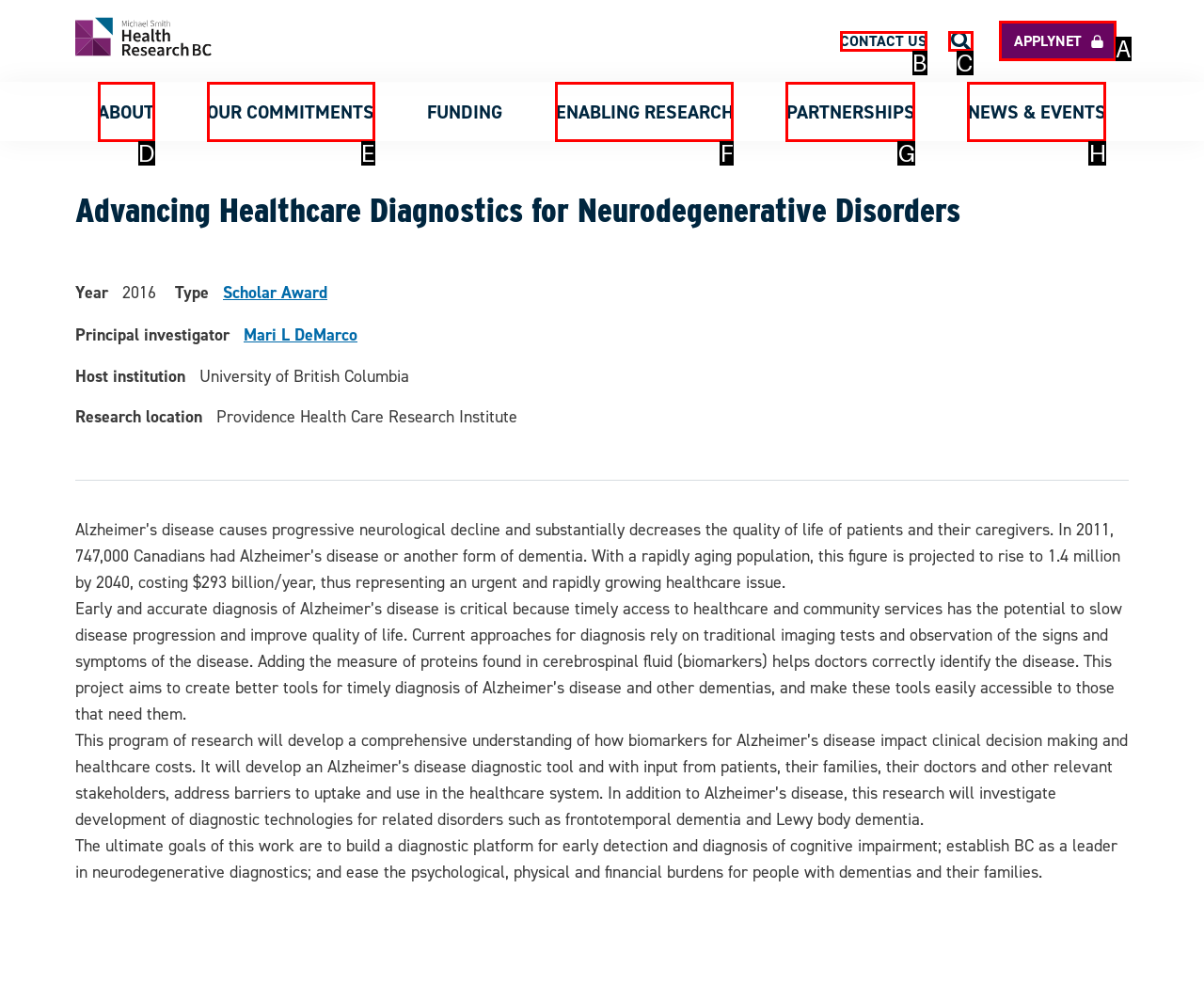Determine which option you need to click to execute the following task: Click the button with an image. Provide your answer as a single letter.

C